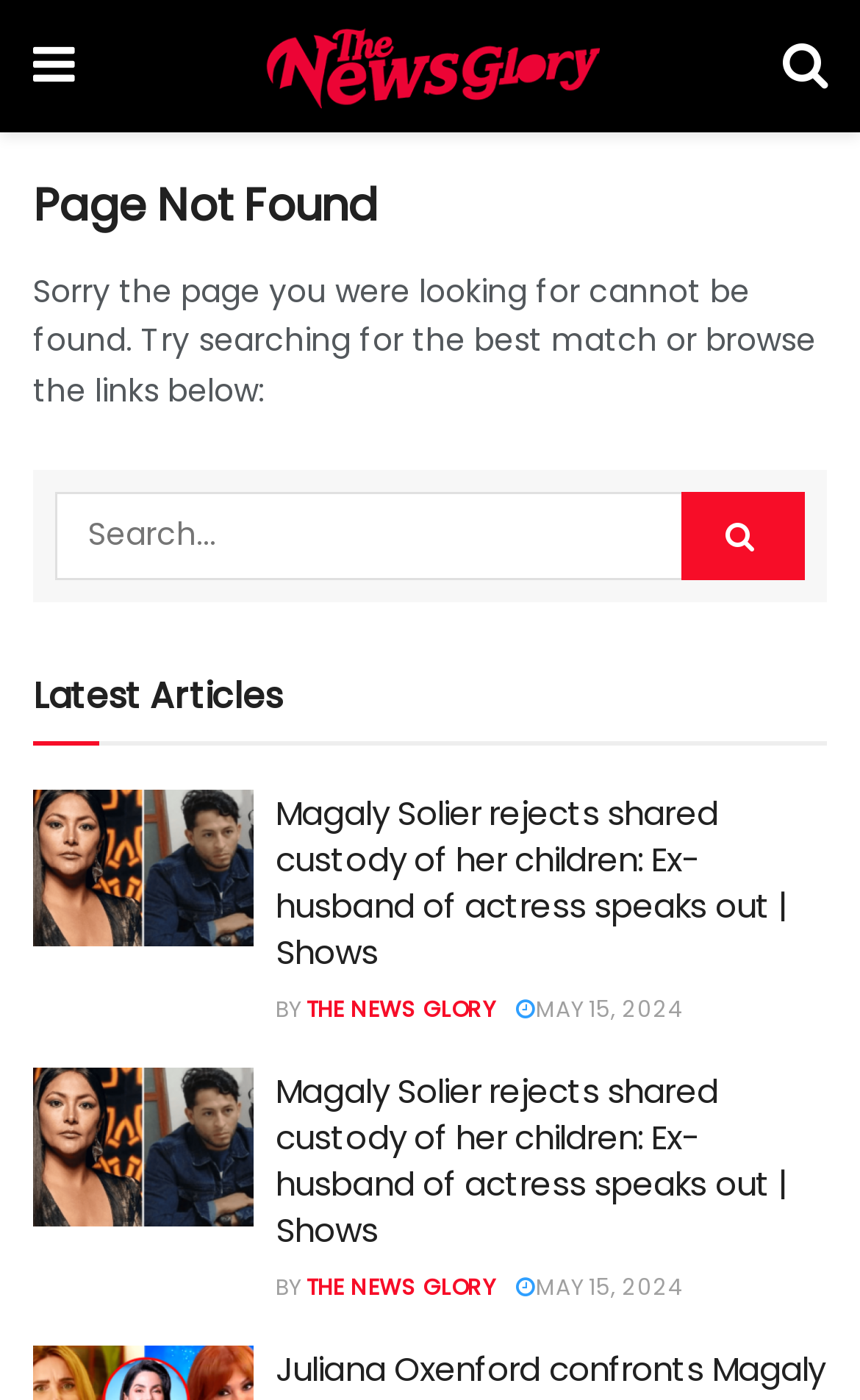Determine the bounding box coordinates of the region I should click to achieve the following instruction: "Click on The News Glory logo". Ensure the bounding box coordinates are four float numbers between 0 and 1, i.e., [left, top, right, bottom].

[0.287, 0.016, 0.71, 0.079]